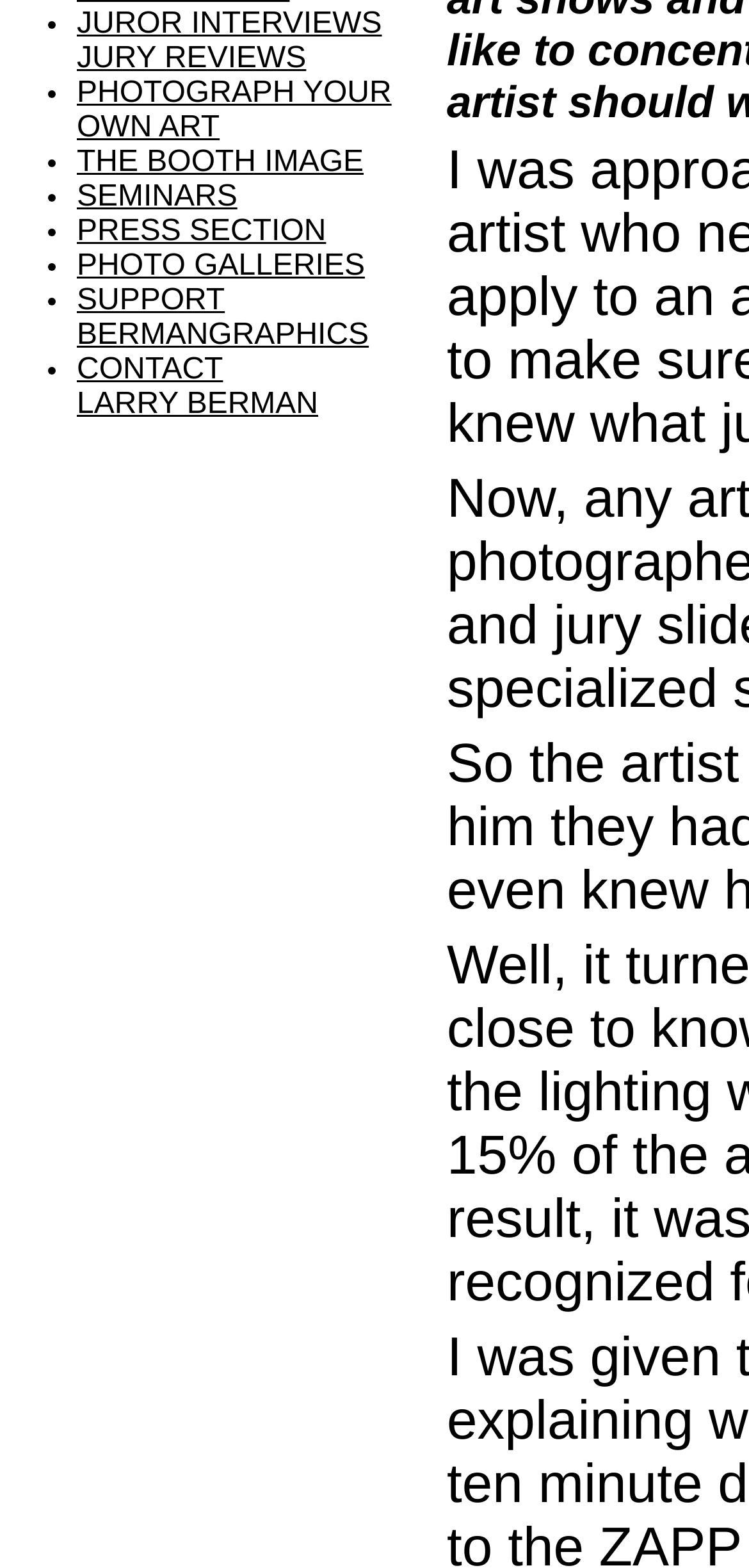For the element described, predict the bounding box coordinates as (top-left x, top-left y, bottom-right x, bottom-right y). All values should be between 0 and 1. Element description: SEMINARS

[0.103, 0.093, 0.396, 0.124]